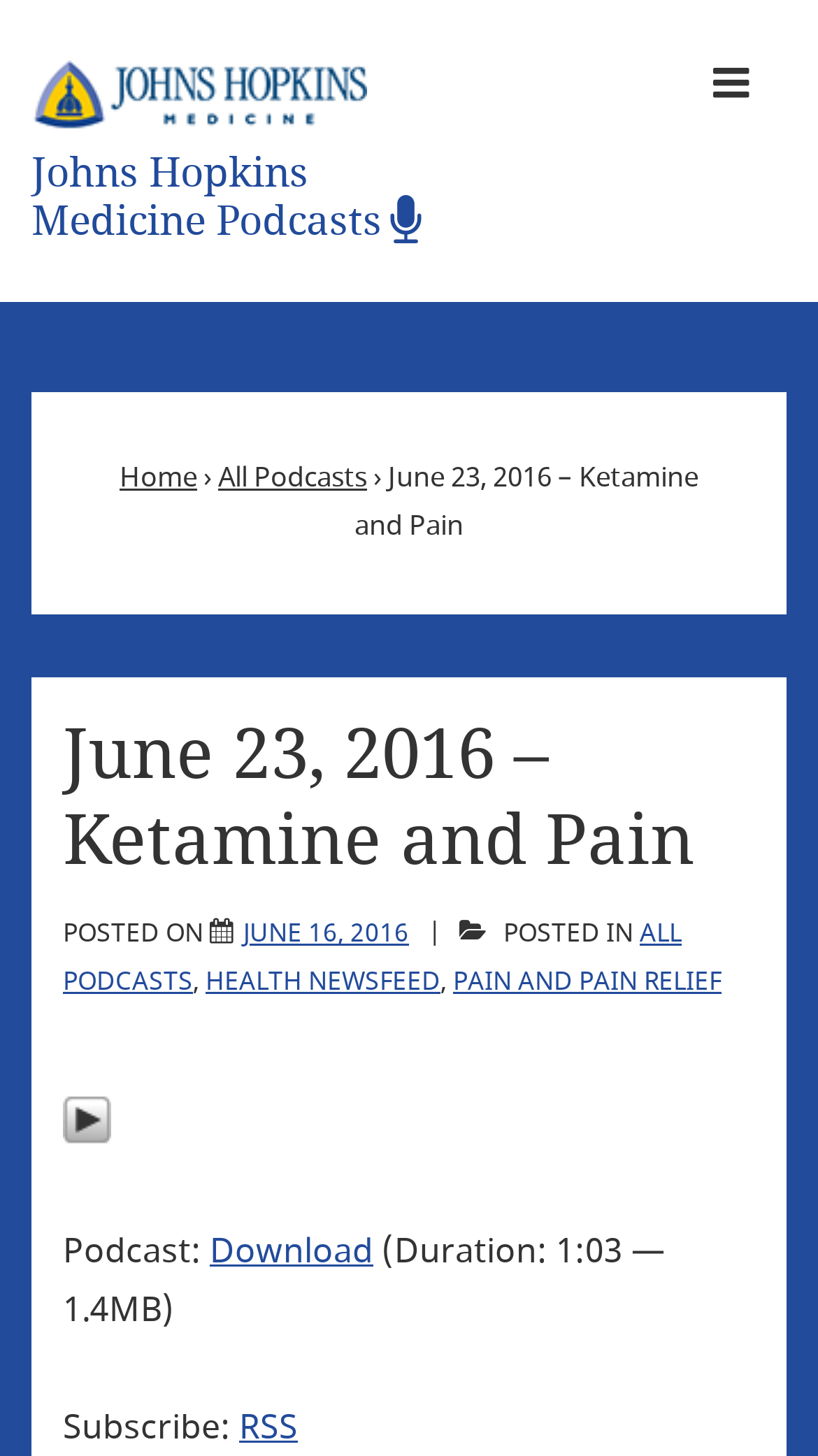What is the size of the podcast file?
Please provide a comprehensive answer based on the information in the image.

The size of the podcast file can be found in the static text element with the text '(Duration: 1:03 — 1.4MB)' which is a child element of the link with the text 'Download'.